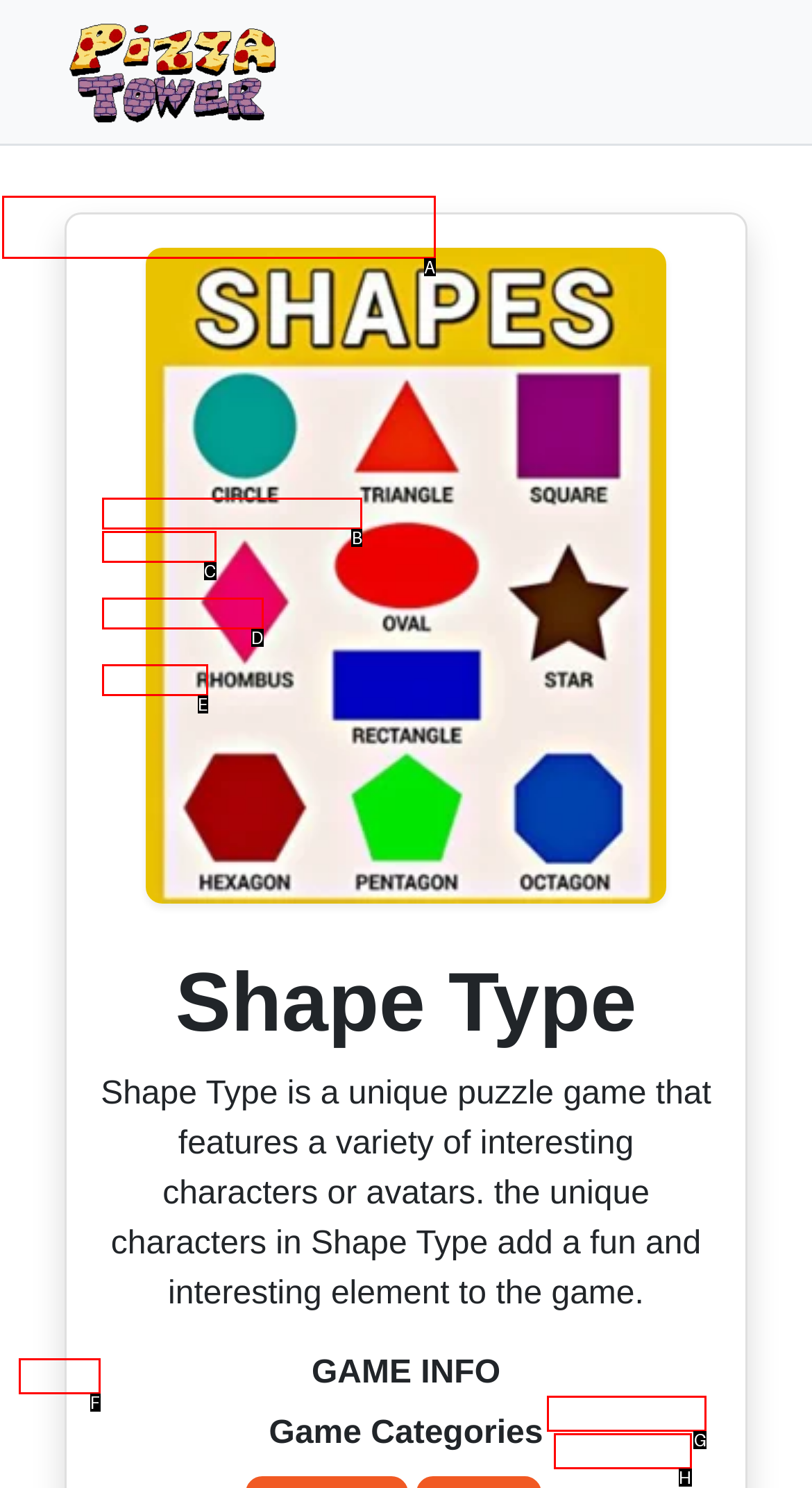Determine which option aligns with the description: parent_node: Games name="s" placeholder="Search". Provide the letter of the chosen option directly.

A